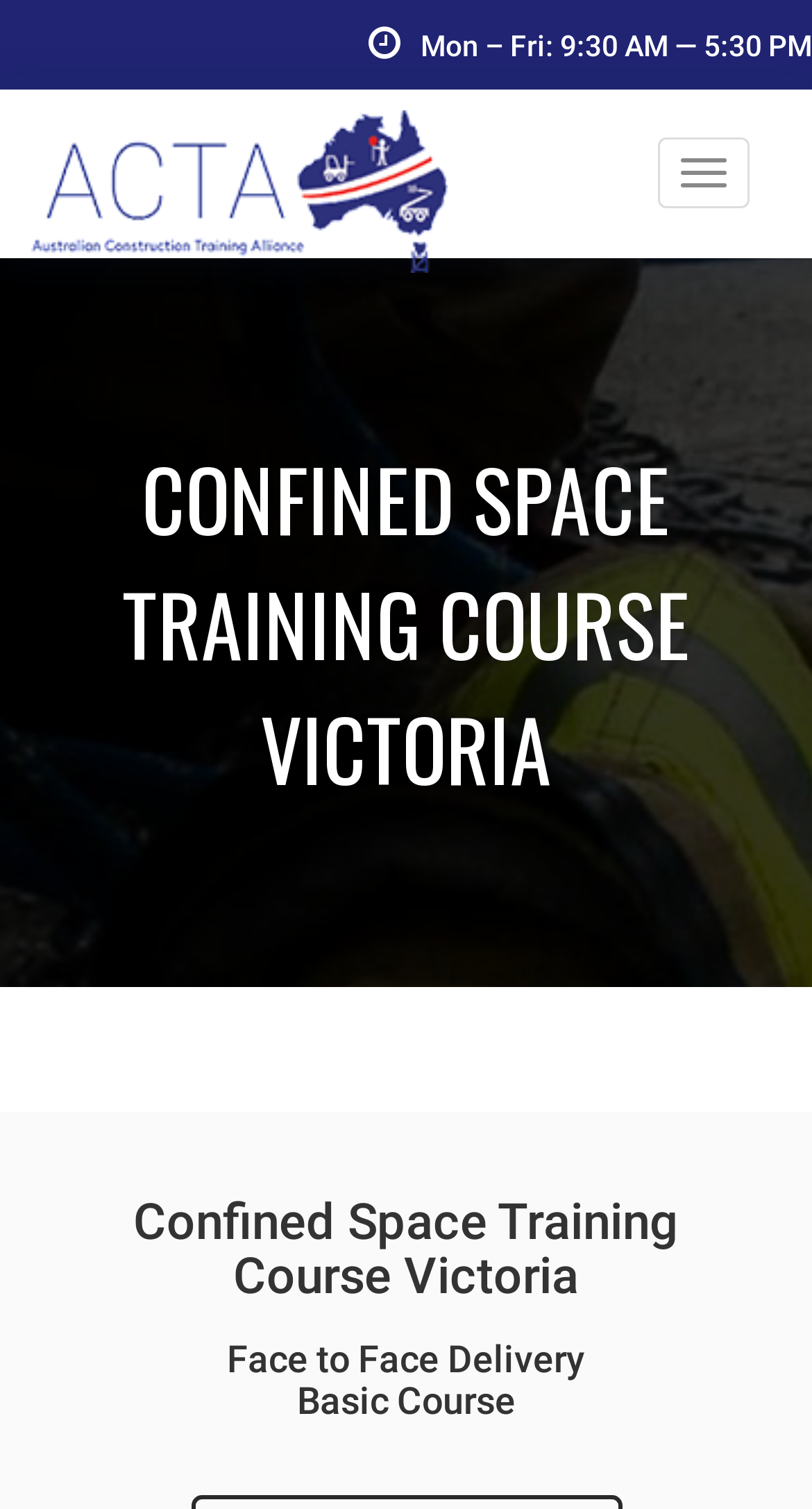Describe all the key features and sections of the webpage thoroughly.

The webpage is about a Confined Space Training Course in Victoria, with a focus on nationally recognized training. At the top, there is a navigation section with a link to the website's schedule, "Mon – Fri: 9:30 AM — 5:30 PM", and a search box where users can type and hit enter. Next to the search box, there is a button to toggle navigation. On the top-left corner, there is a link to "Auscta".

Below the navigation section, there is a prominent heading that reads "CONFINED SPACE TRAINING COURSE VICTORIA", taking up the full width of the page. Further down, there are three headings stacked vertically, each describing a different aspect of the course: "Confined Space Training Course Victoria", "Face to Face Delivery", and "Basic Course". These headings are positioned near the bottom of the page, with the first one starting from about 20% from the top and the last one ending near the bottom of the page.